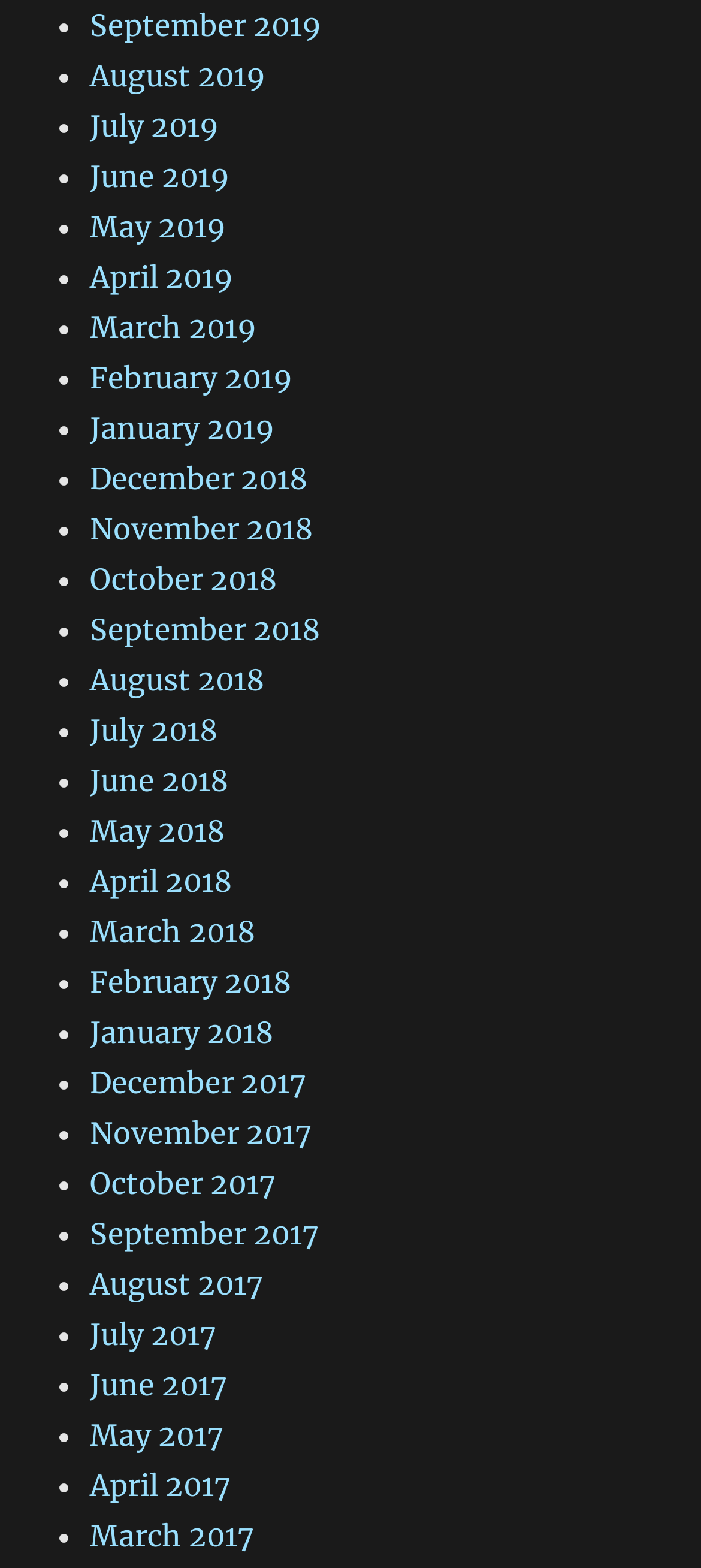Determine the bounding box coordinates of the clickable region to follow the instruction: "View August 2019".

[0.128, 0.036, 0.379, 0.059]